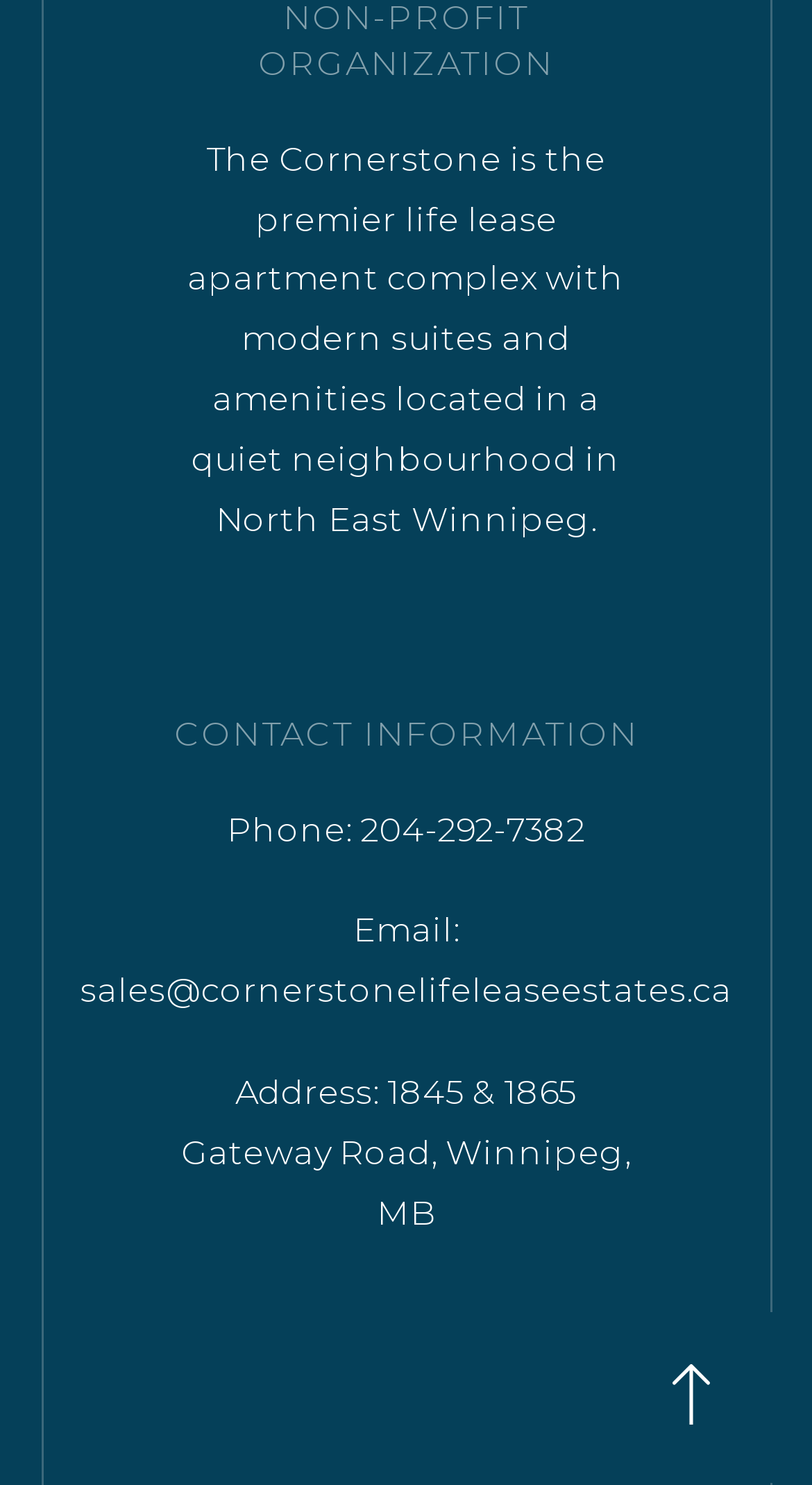Identify the bounding box coordinates of the HTML element based on this description: "arrow".

[0.75, 0.883, 0.95, 0.999]